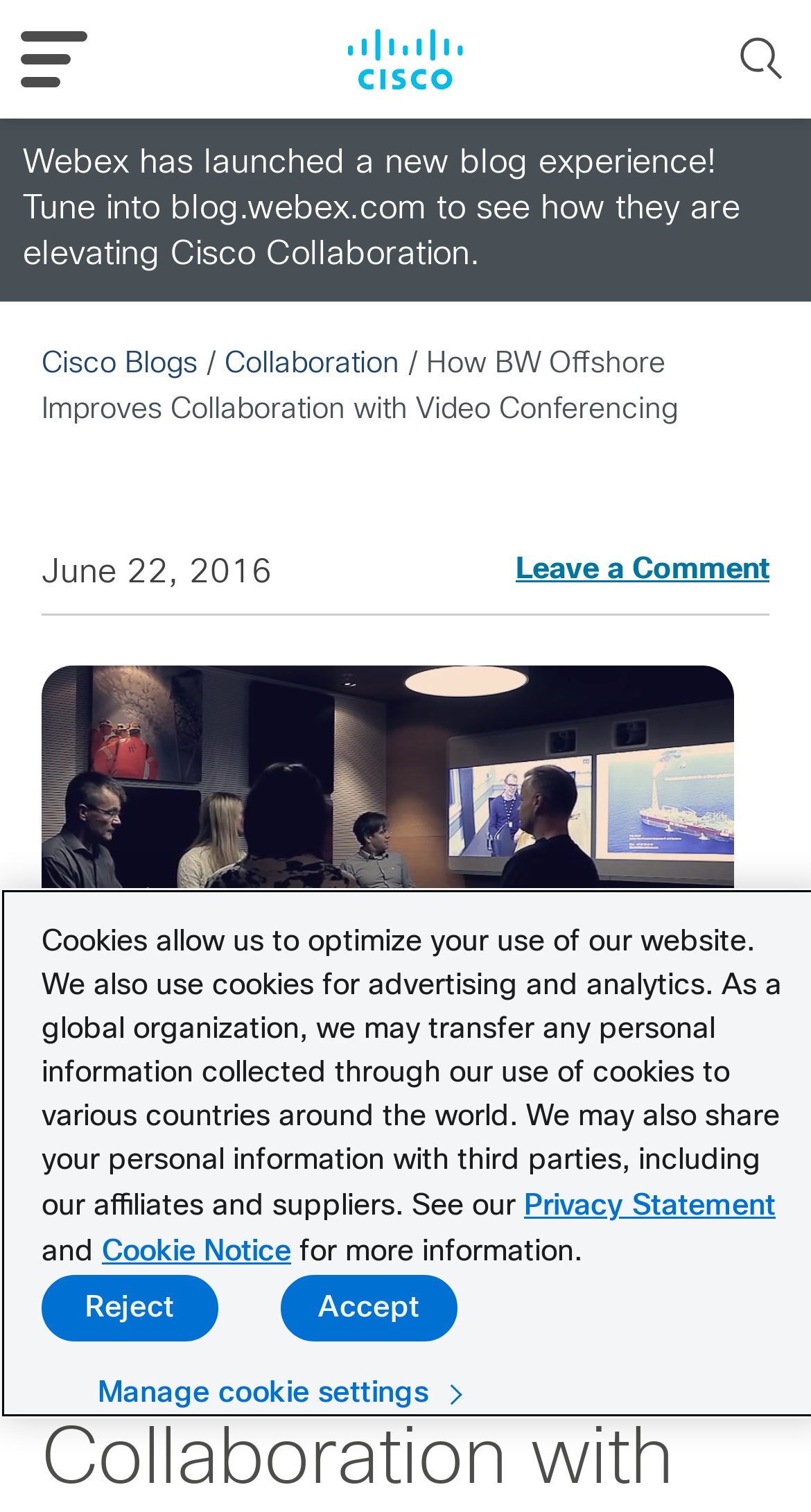Please find the bounding box for the UI component described as follows: "Cisco Blogs".

[0.382, 0.019, 0.618, 0.059]